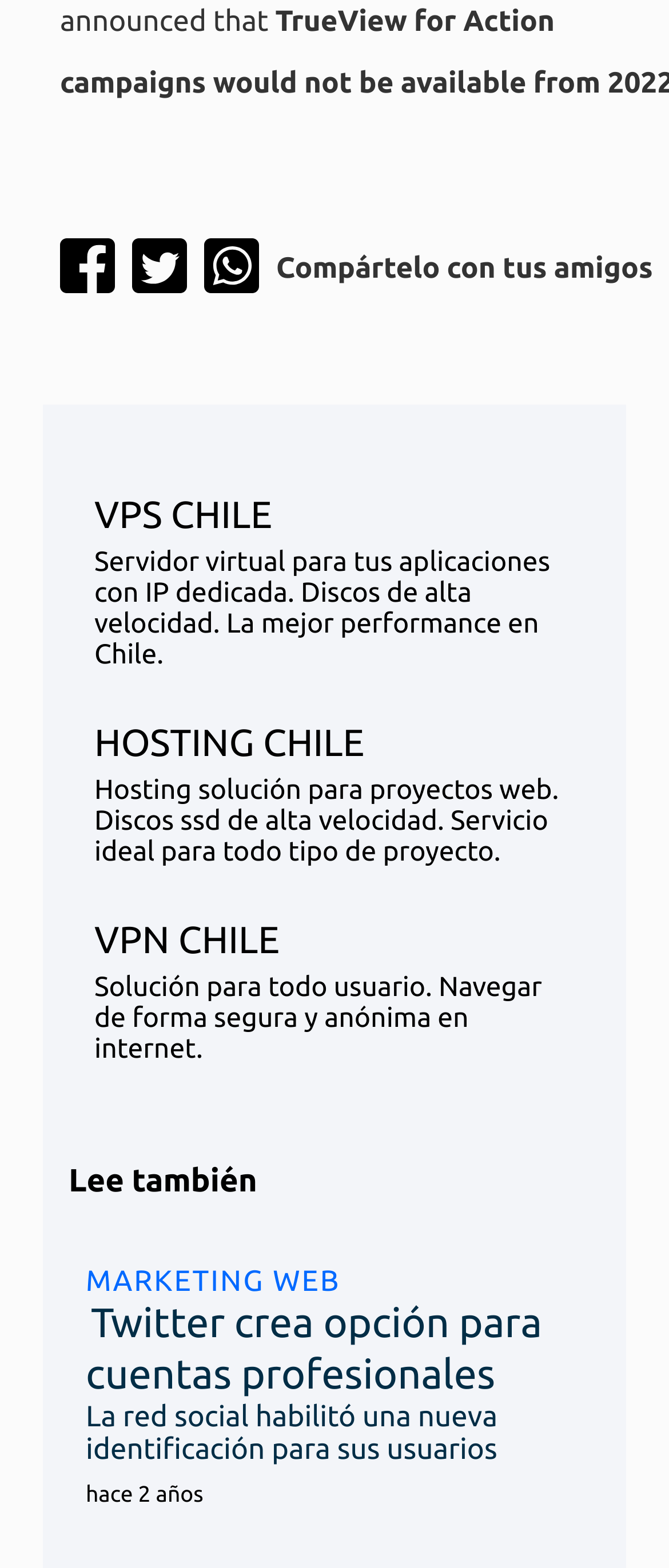Please provide a brief answer to the question using only one word or phrase: 
How many social media sharing options are available?

3